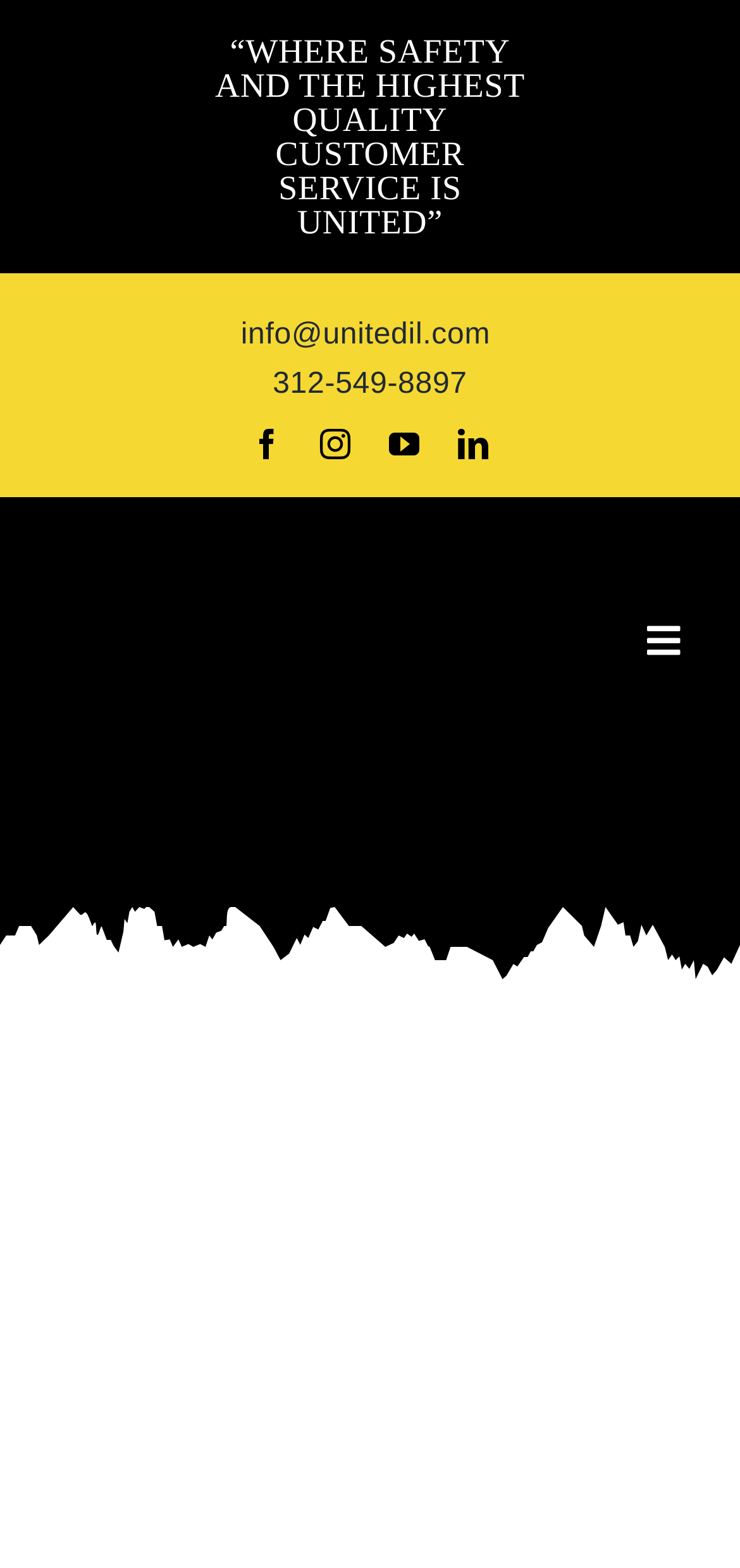Answer the question below with a single word or a brief phrase: 
How many social media links are present?

4